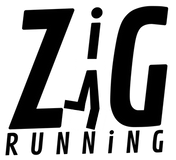Identify and describe all the elements present in the image.

The image features a stylized logo for "Zig Running." The logo prominently displays the word "Zig" in bold, uppercase letters, with the "Z" and "g" having a unique design that incorporates a figure in motion, suggesting activity and movement. Below "Zig," the word "RUNNING" is written in a slightly smaller font, emphasizing the focus on running. The overall design is modern and dynamic, effectively conveying the energetic spirit associated with running and fitness. The logo's black and white color scheme enhances its striking visual impact, making it eye-catching and memorable.